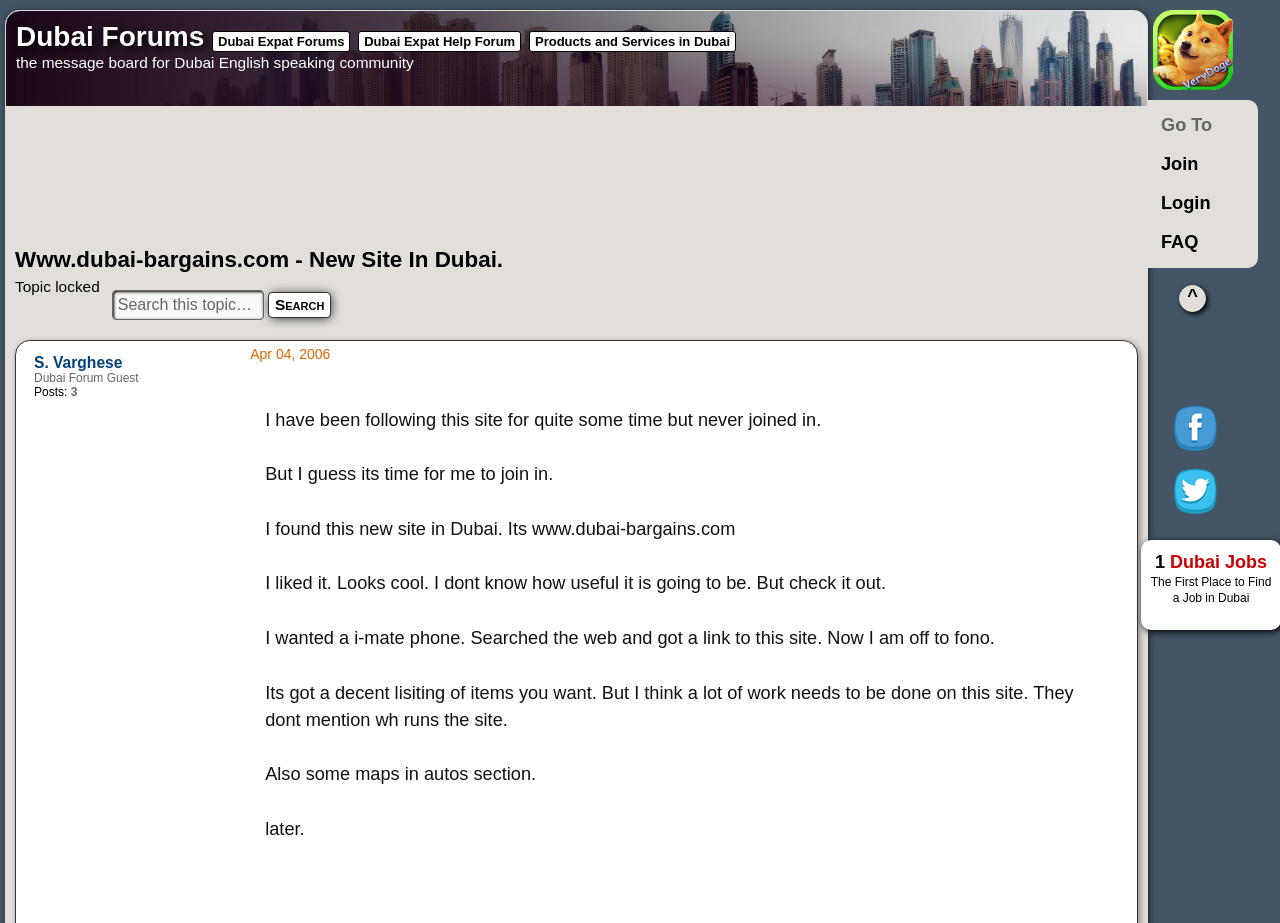Show the bounding box coordinates for the element that needs to be clicked to execute the following instruction: "Join the forum". Provide the coordinates in the form of four float numbers between 0 and 1, i.e., [left, top, right, bottom].

[0.907, 0.167, 0.936, 0.189]